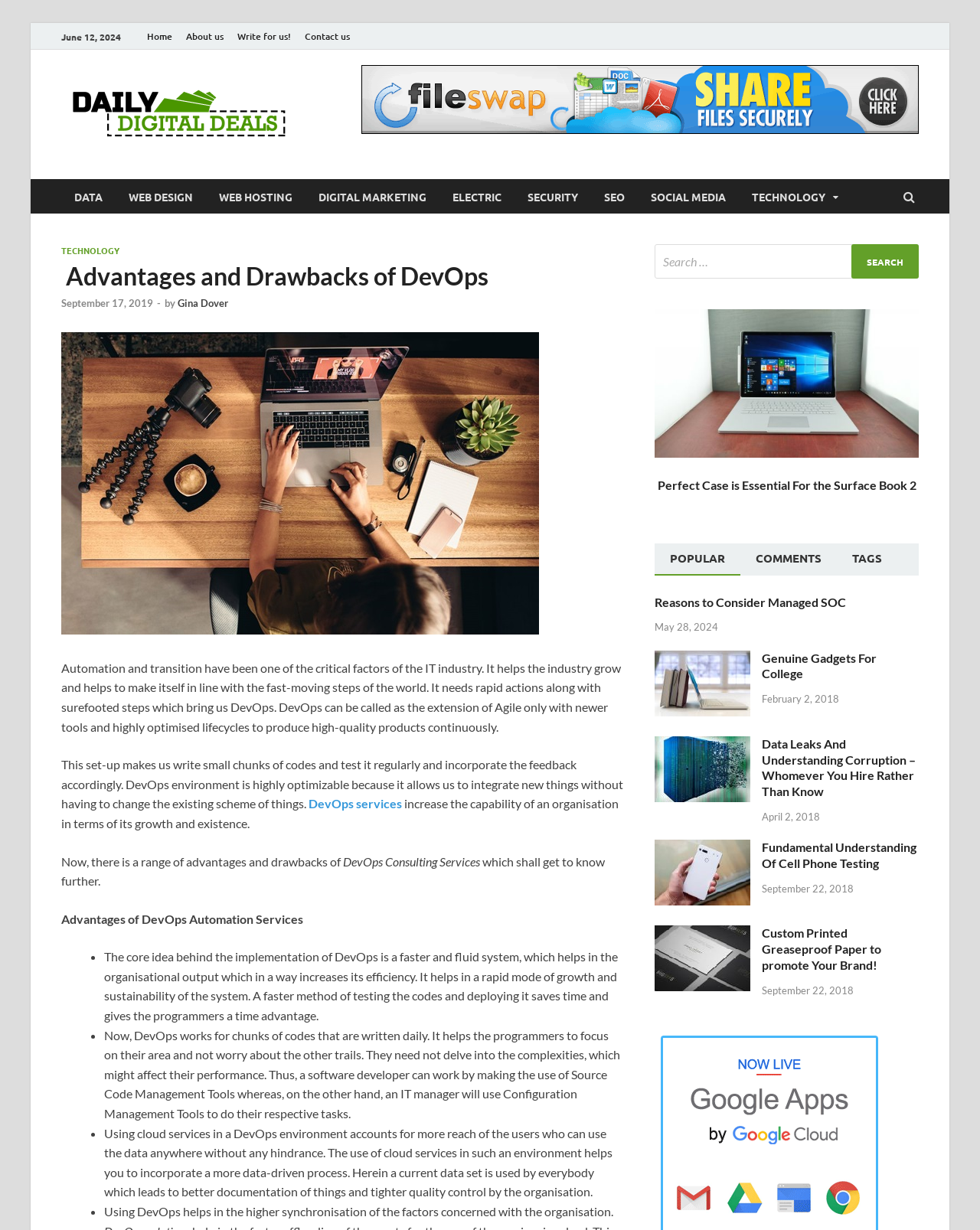Please identify the bounding box coordinates of the element's region that I should click in order to complete the following instruction: "Search for something". The bounding box coordinates consist of four float numbers between 0 and 1, i.e., [left, top, right, bottom].

[0.668, 0.199, 0.938, 0.227]